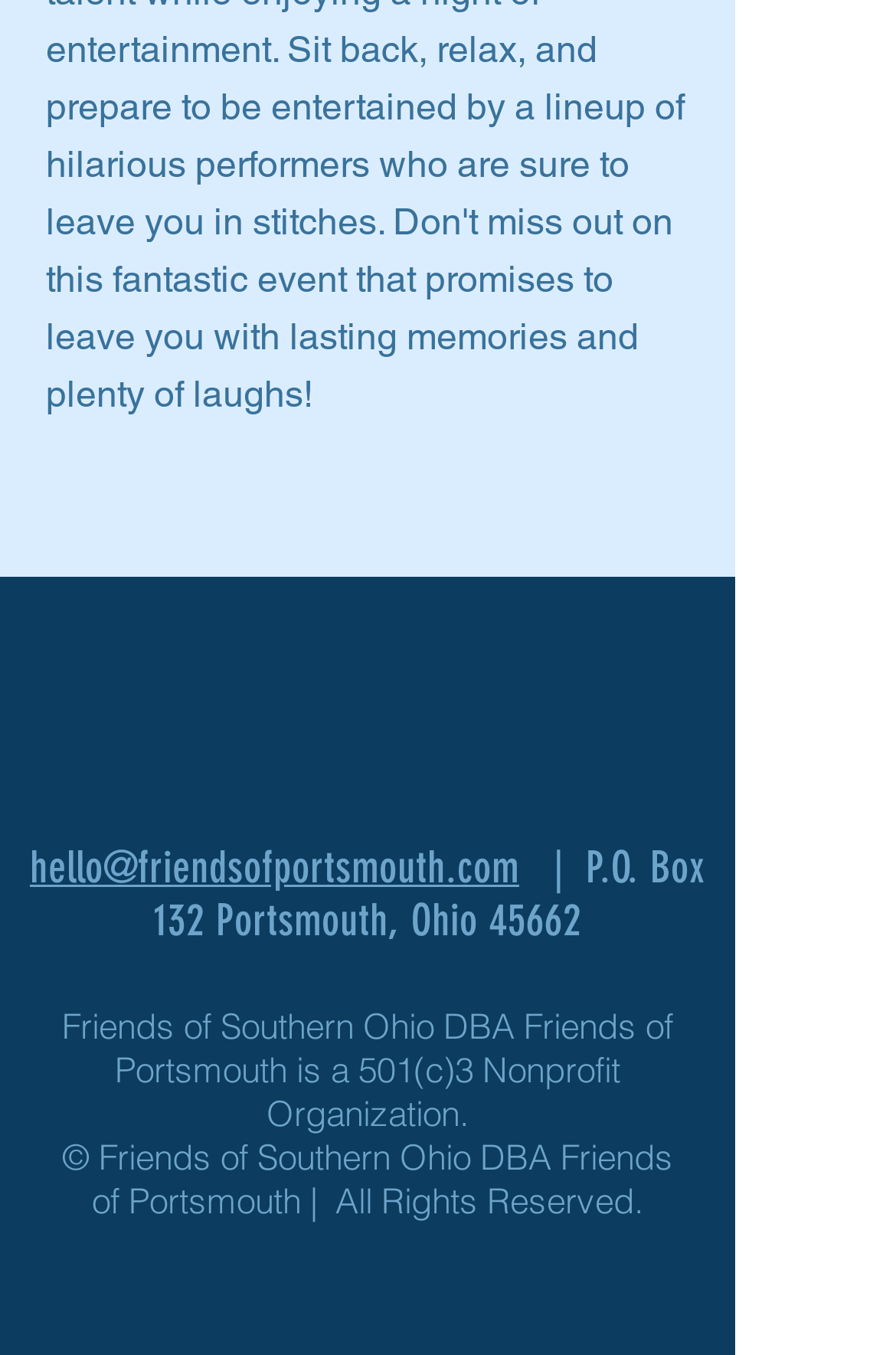What is the address of Friends of Portsmouth?
Kindly offer a comprehensive and detailed response to the question.

I found the address by looking at the StaticText element that contains the address, which is located at the top of the webpage, below the social bar.